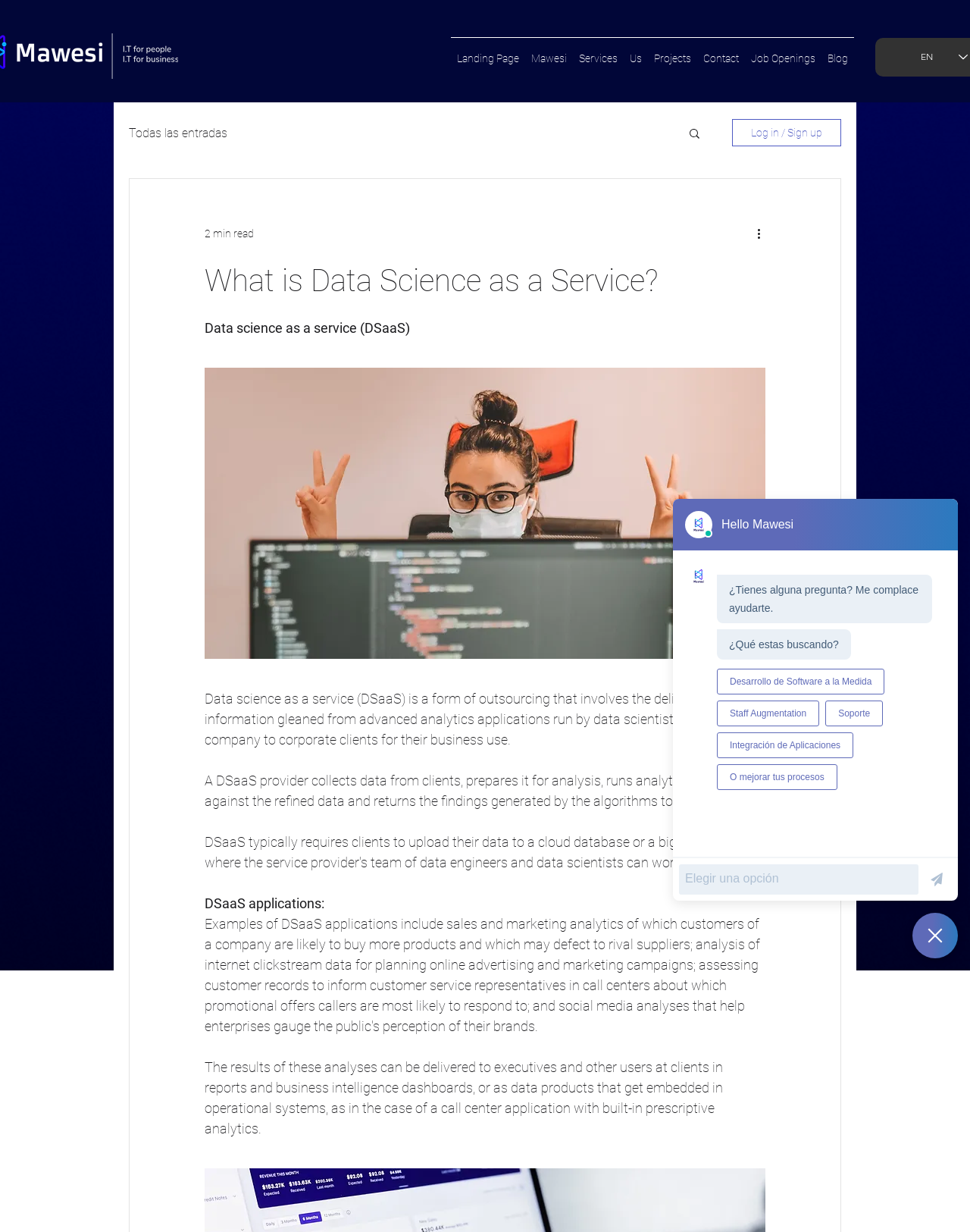How many links are present in the navigation bar?
Using the visual information, answer the question in a single word or phrase.

9